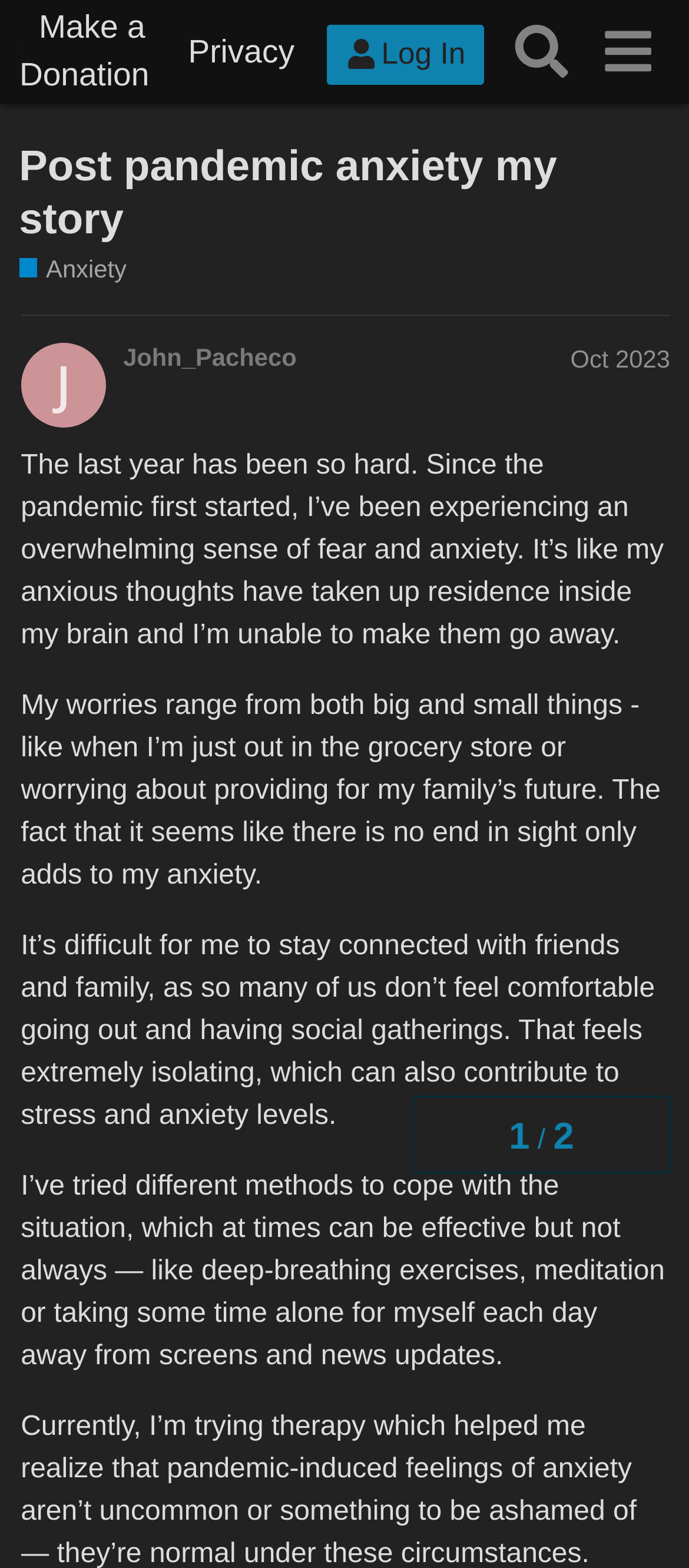What is the author's name?
Make sure to answer the question with a detailed and comprehensive explanation.

The author's name can be found in the heading 'John_Pacheco Oct 2023' which is located below the main heading of the webpage. The link 'John_Pacheco' is a part of this heading, indicating that it is the author's name.